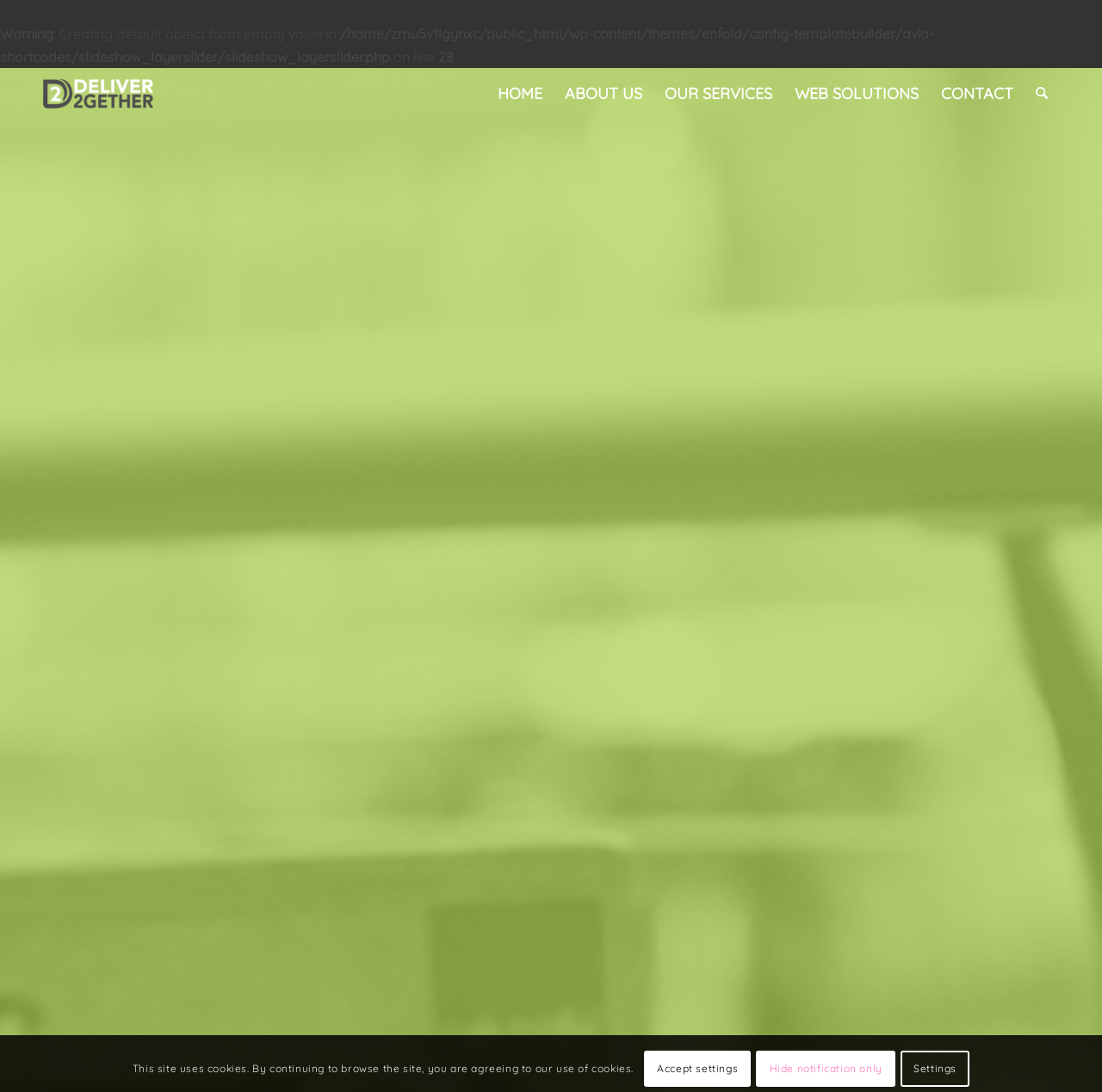Please provide a short answer using a single word or phrase for the question:
Is the search link visible?

No